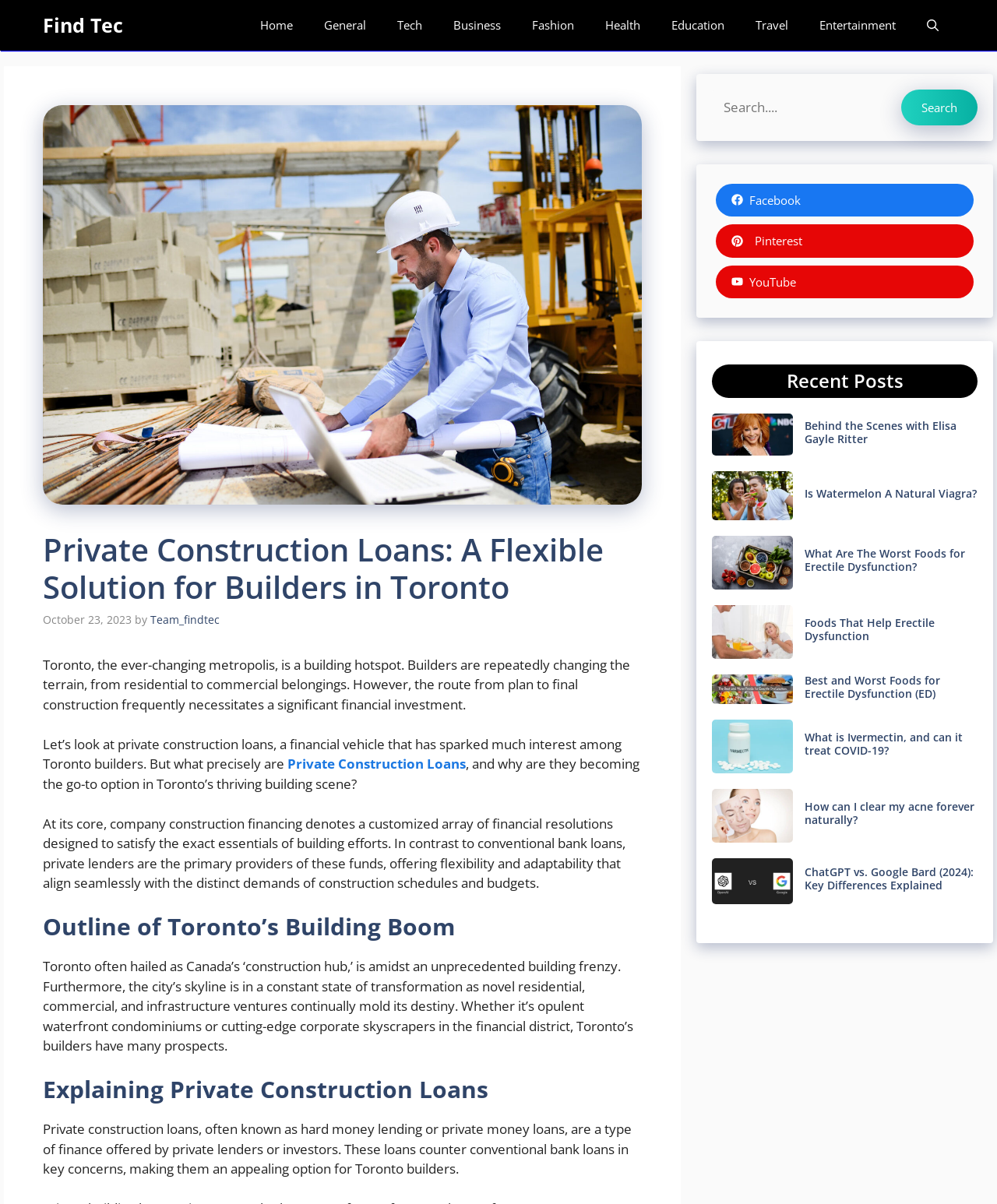What is the difference between private construction loans and conventional bank loans?
Utilize the information in the image to give a detailed answer to the question.

The webpage explains that private construction loans, unlike conventional bank loans, offer flexibility and adaptability that align seamlessly with the distinct demands of construction schedules and budgets, making them an appealing option for Toronto builders.